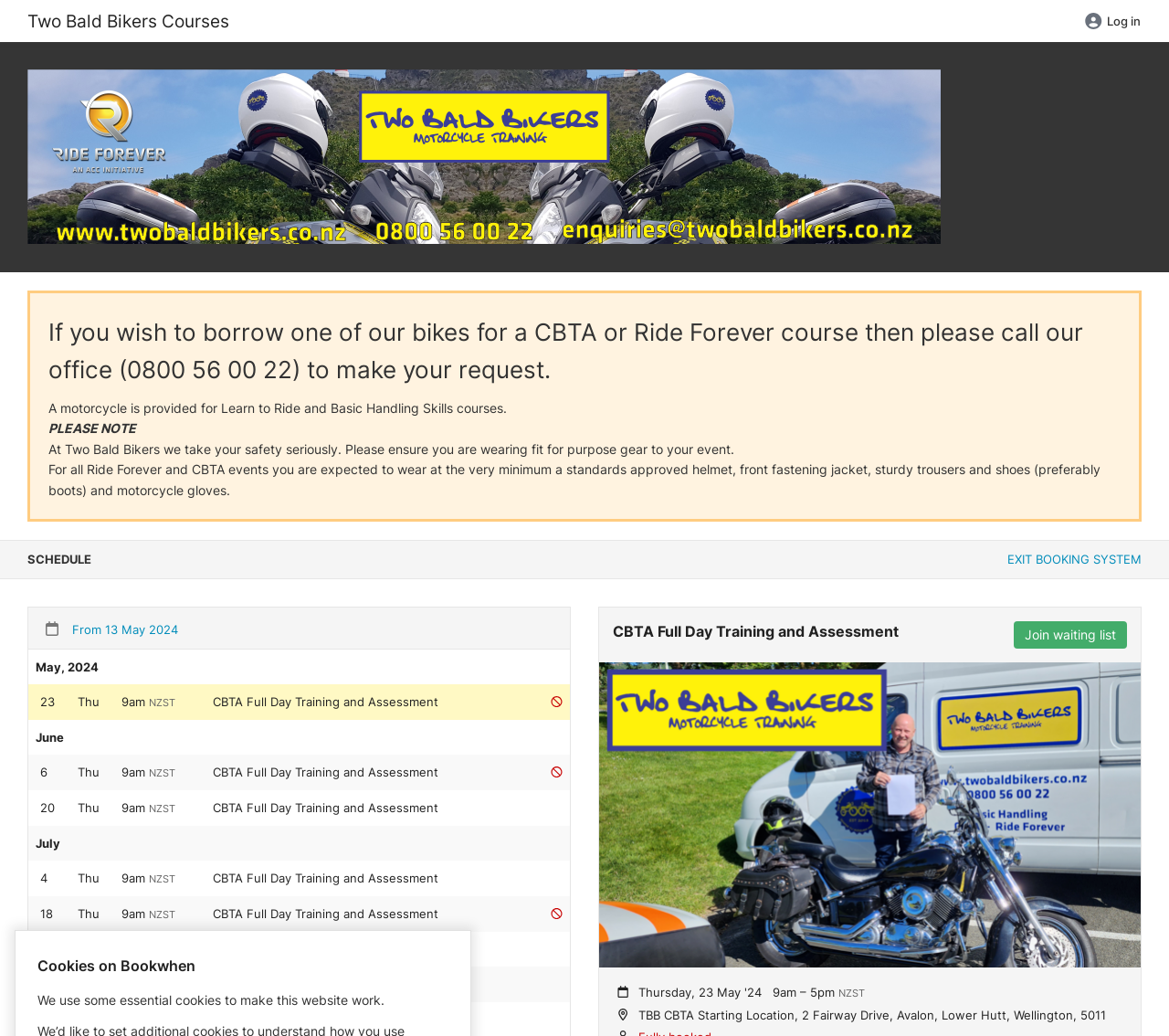Determine the bounding box coordinates in the format (top-left x, top-left y, bottom-right x, bottom-right y). Ensure all values are floating point numbers between 0 and 1. Identify the bounding box of the UI element described by: Memories in Audio and Video

None